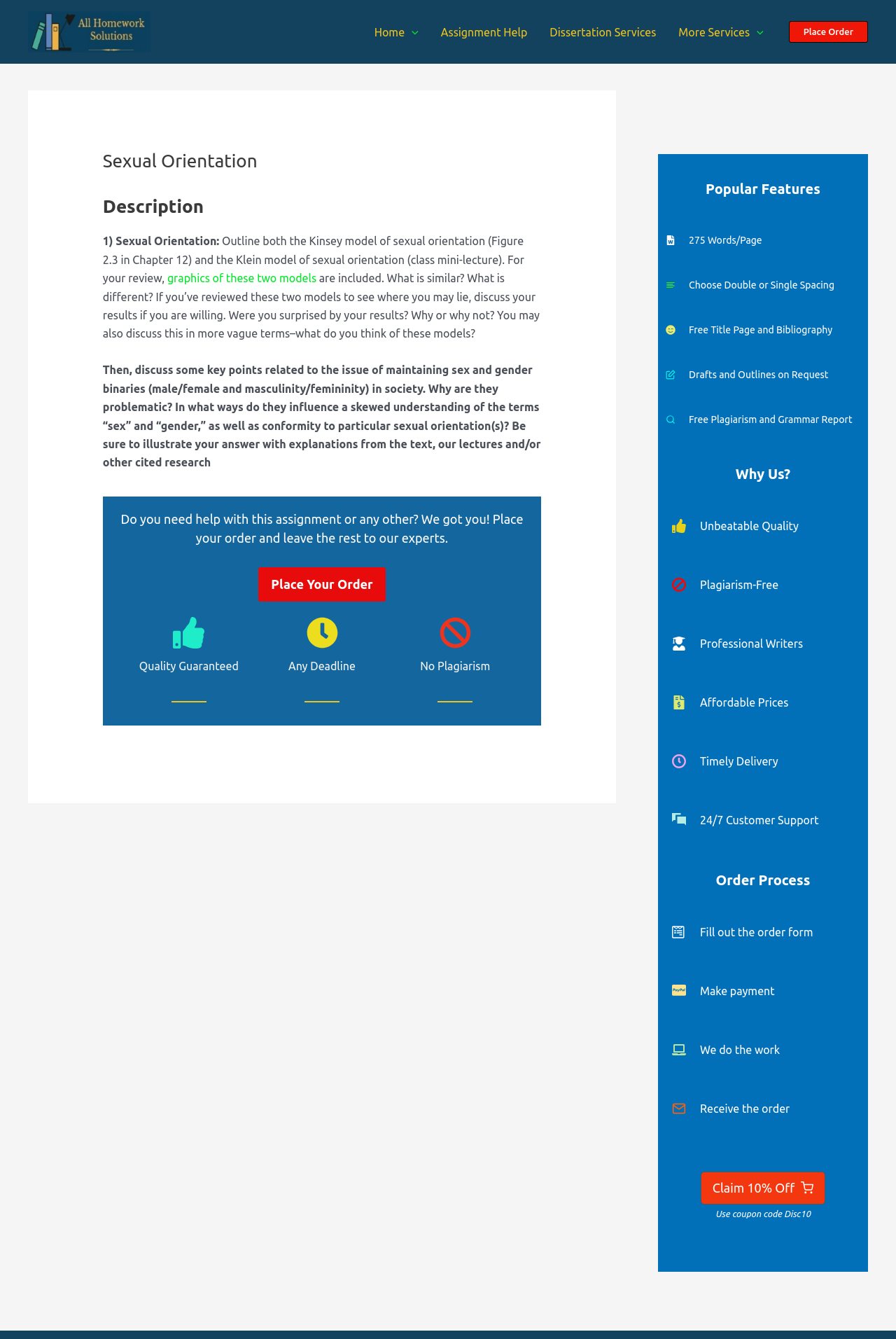Provide a one-word or short-phrase response to the question:
How can I get a discount on the service?

Use coupon code Disc10